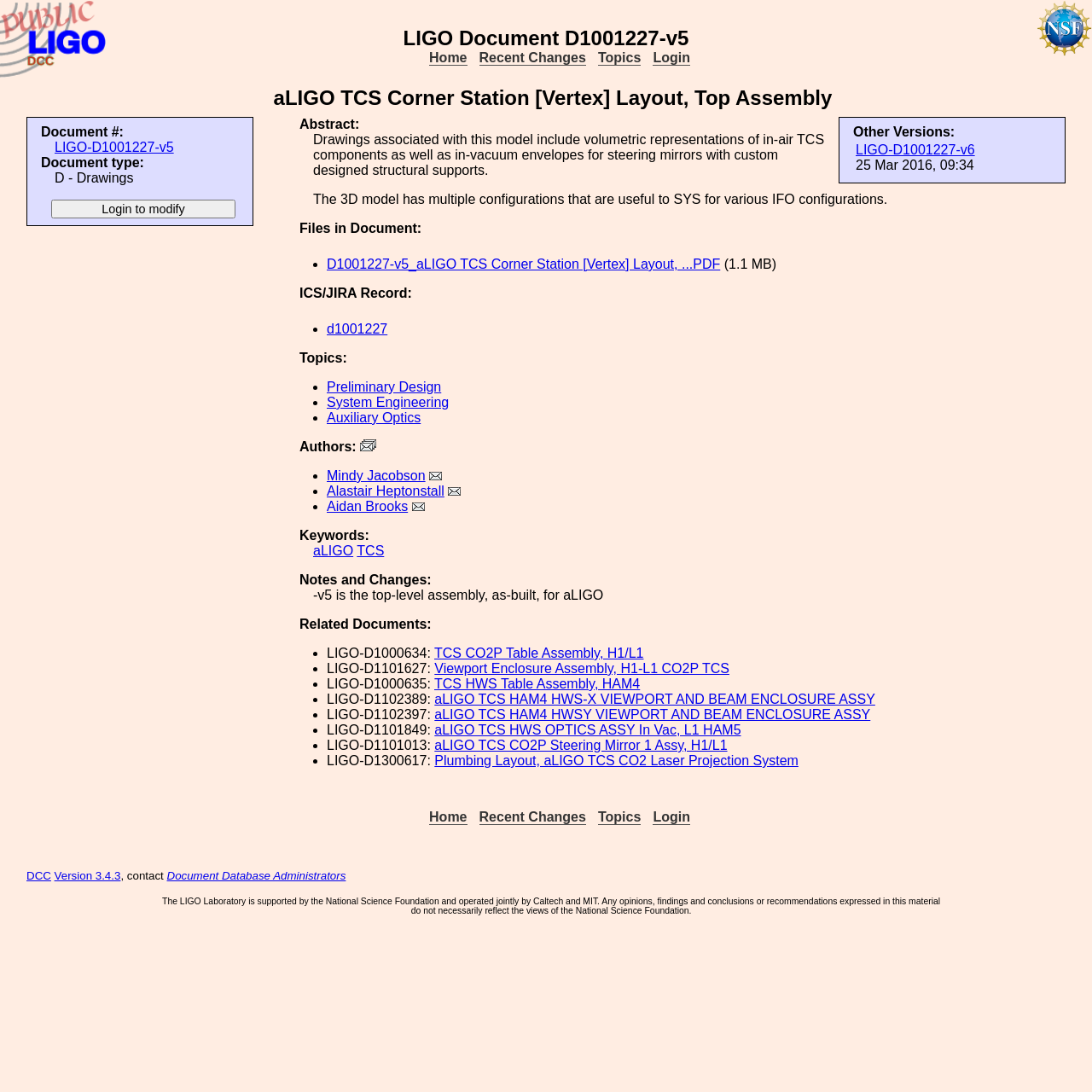Can you provide the bounding box coordinates for the element that should be clicked to implement the instruction: "Download the PDF file 'D1001227-v5_aLIGO TCS Corner Station [Vertex] Layout,...'"?

[0.299, 0.235, 0.66, 0.248]